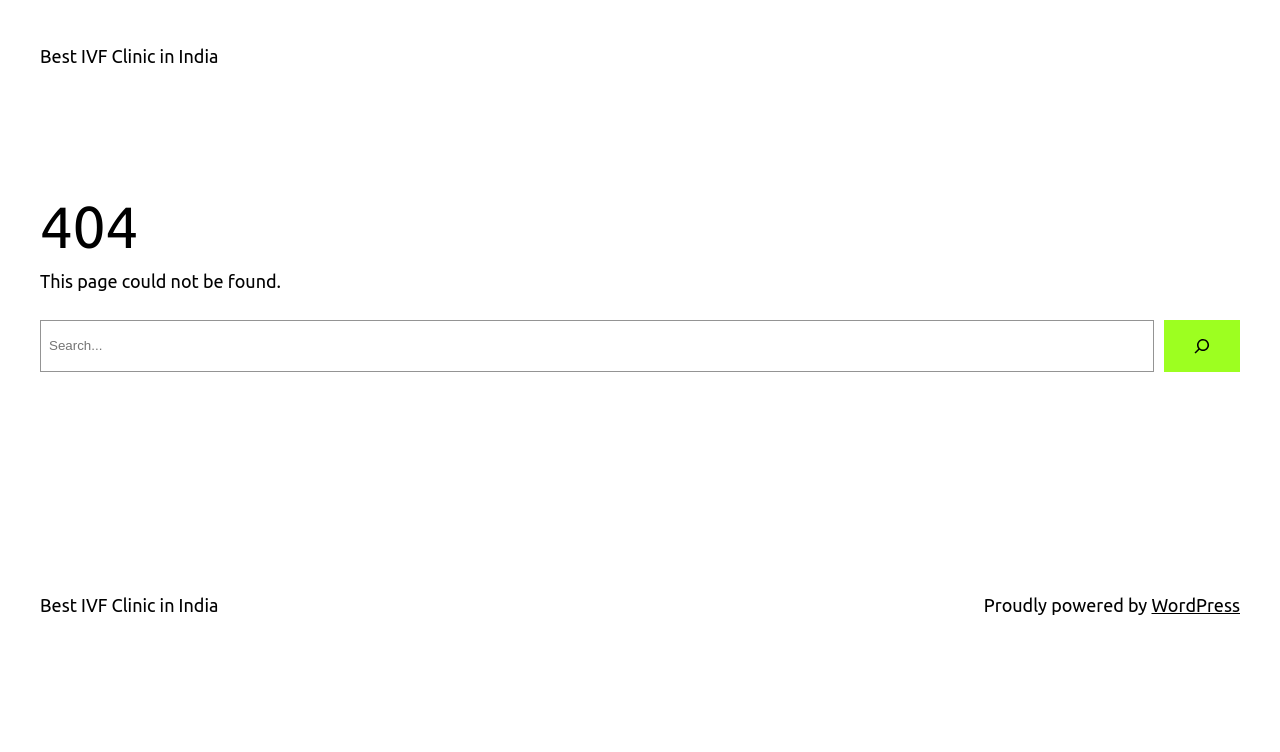What is the name of the content management system powering the website?
Please ensure your answer to the question is detailed and covers all necessary aspects.

The name of the content management system is mentioned in a link element with bounding box coordinates [0.9, 0.792, 0.969, 0.818] and OCR text 'WordPress'.